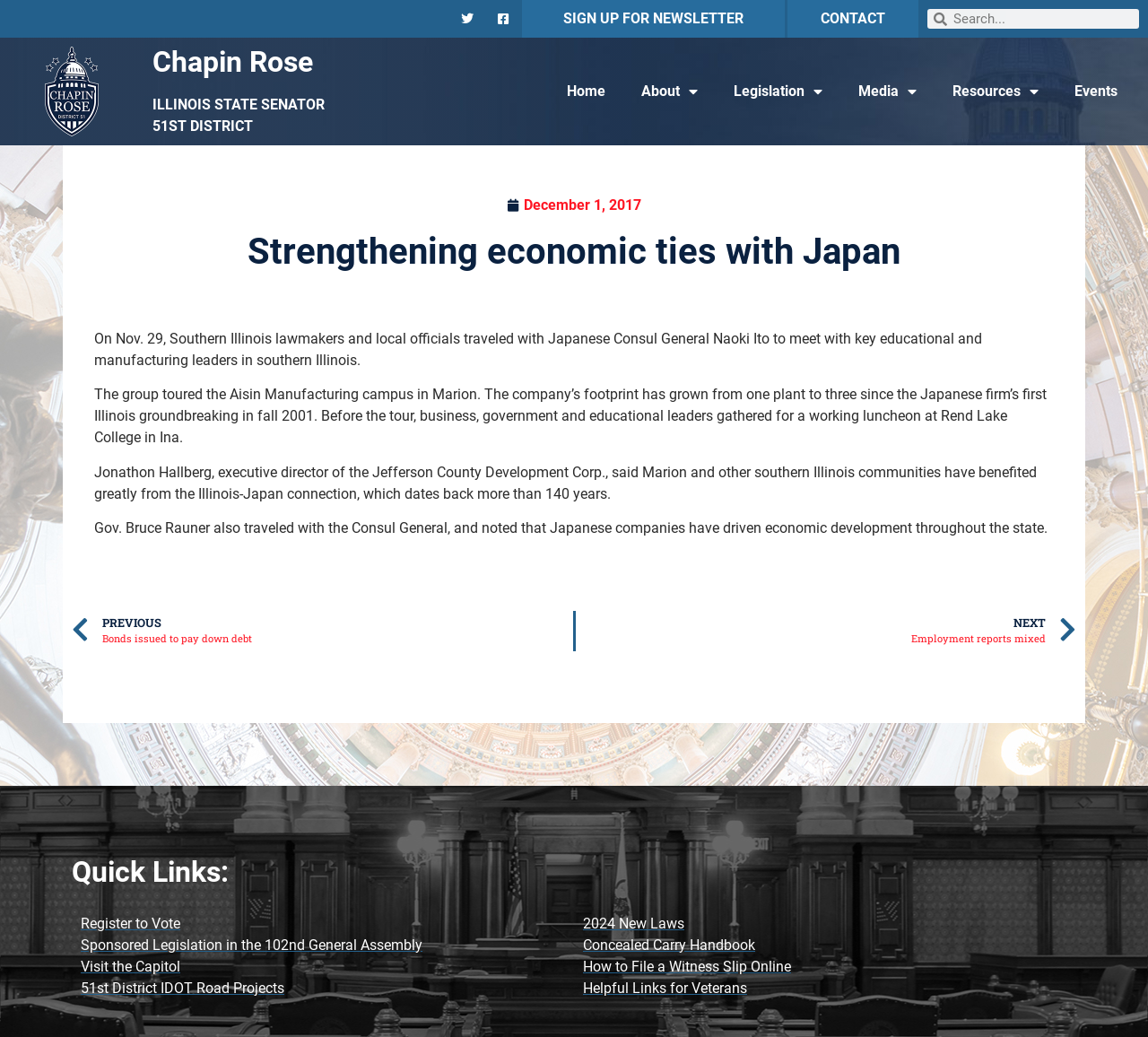Please mark the bounding box coordinates of the area that should be clicked to carry out the instruction: "Sign up for newsletter".

[0.49, 0.01, 0.648, 0.026]